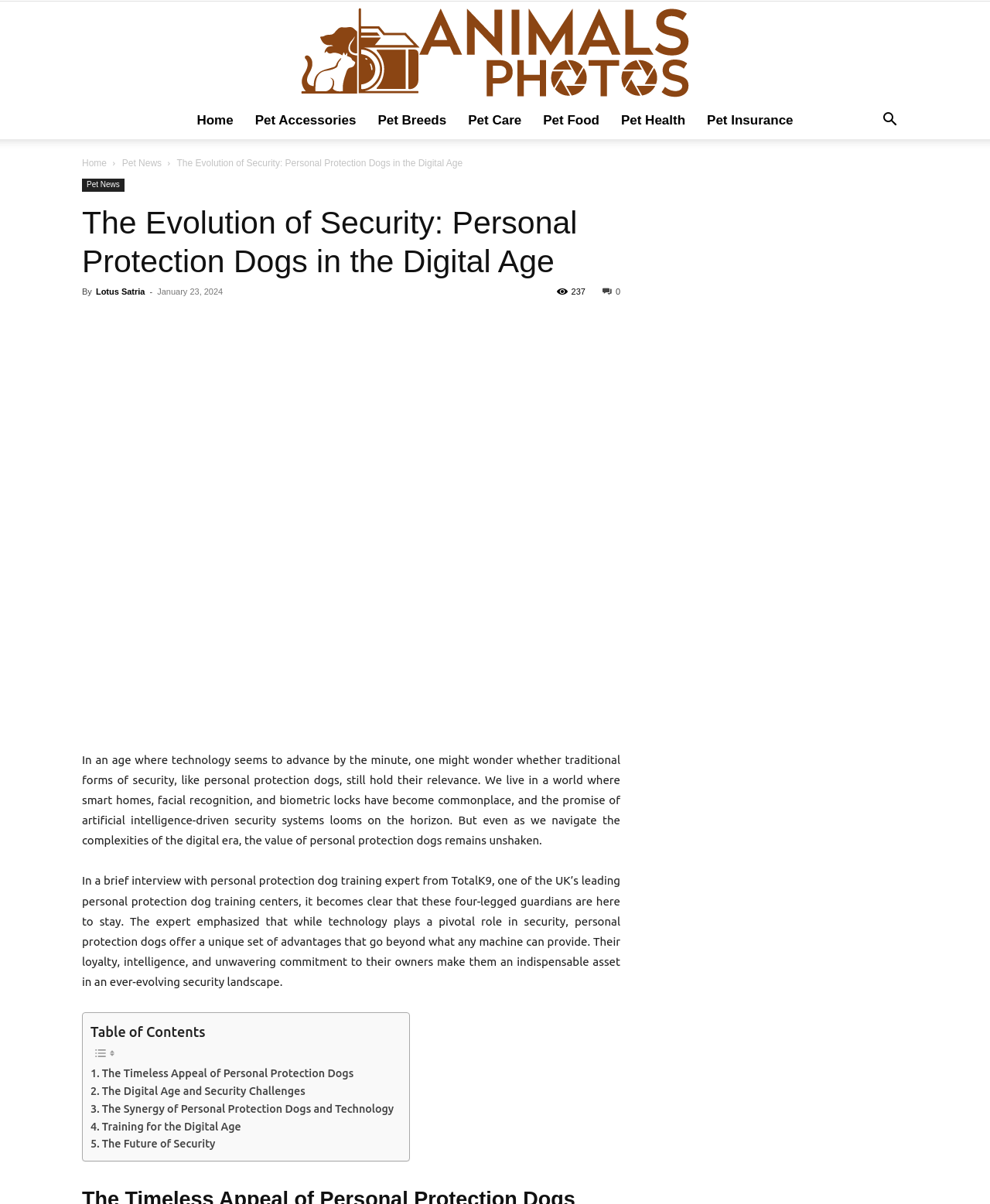Extract the main heading from the webpage content.

The Evolution of Security: Personal Protection Dogs in the Digital Age